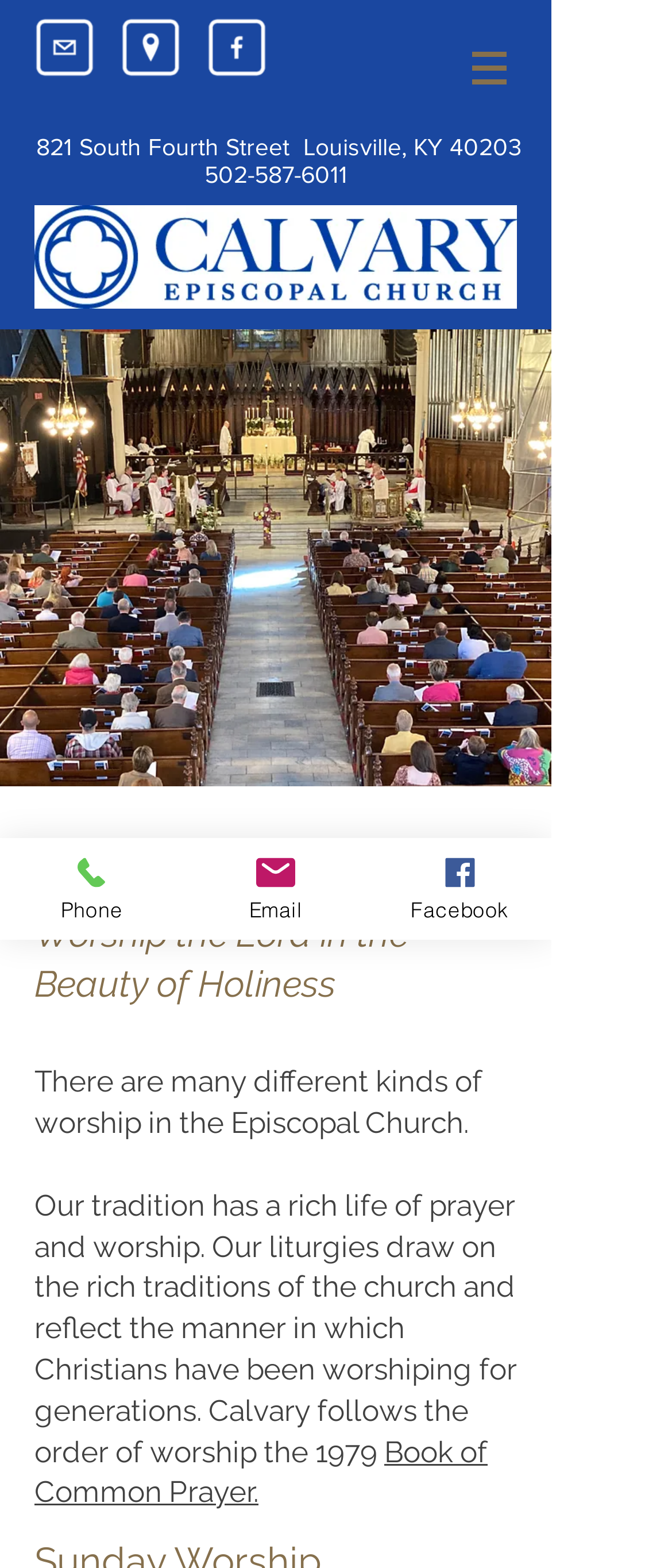Please locate the bounding box coordinates of the element's region that needs to be clicked to follow the instruction: "Click the email link". The bounding box coordinates should be provided as four float numbers between 0 and 1, i.e., [left, top, right, bottom].

[0.051, 0.011, 0.141, 0.049]